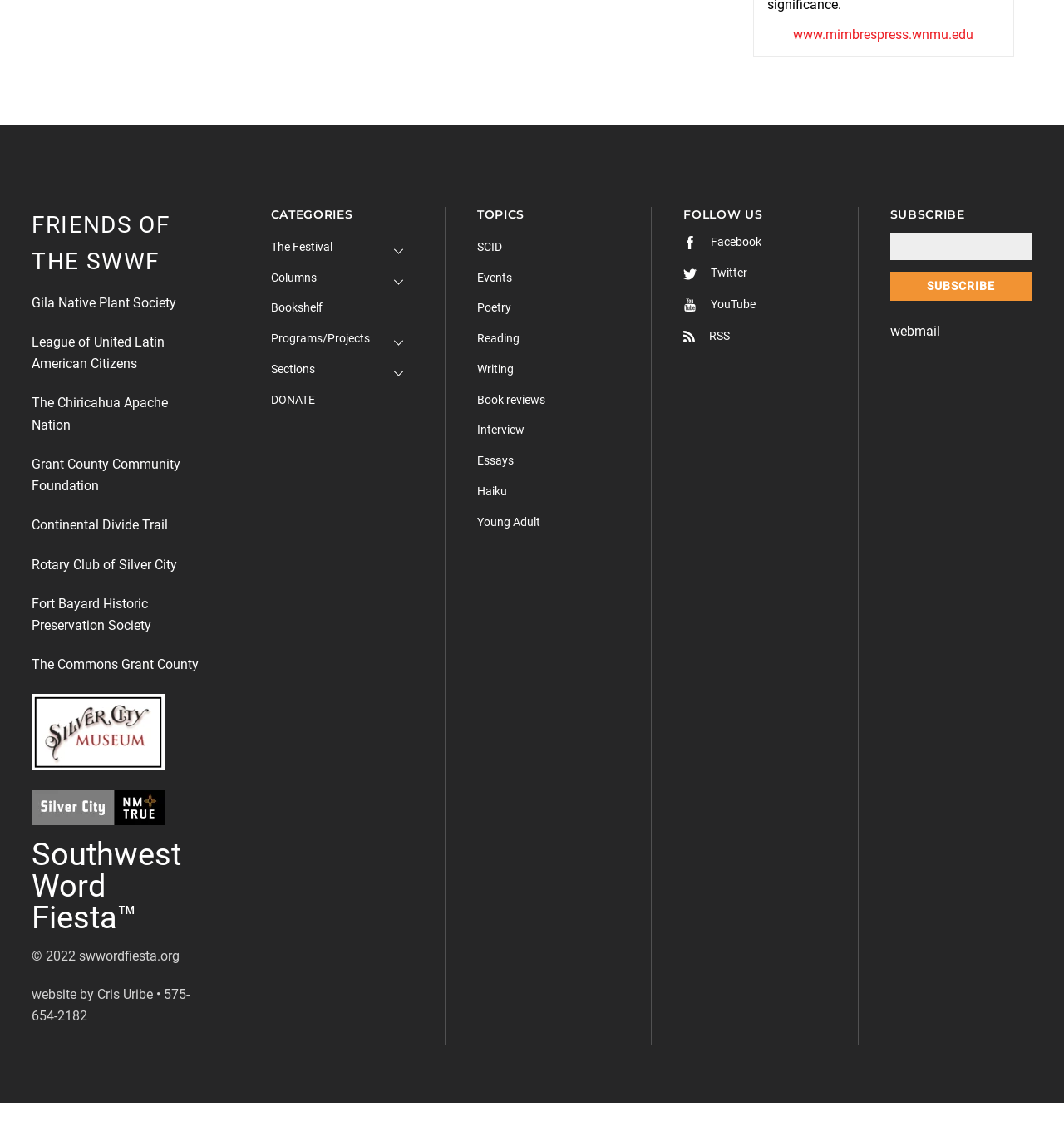What social media platforms can you follow the webpage's organization on?
Analyze the image and deliver a detailed answer to the question.

I found the links to social media platforms under the 'FOLLOW US' heading, which are Facebook, Twitter, and YouTube, indicating that the organization can be followed on these platforms.